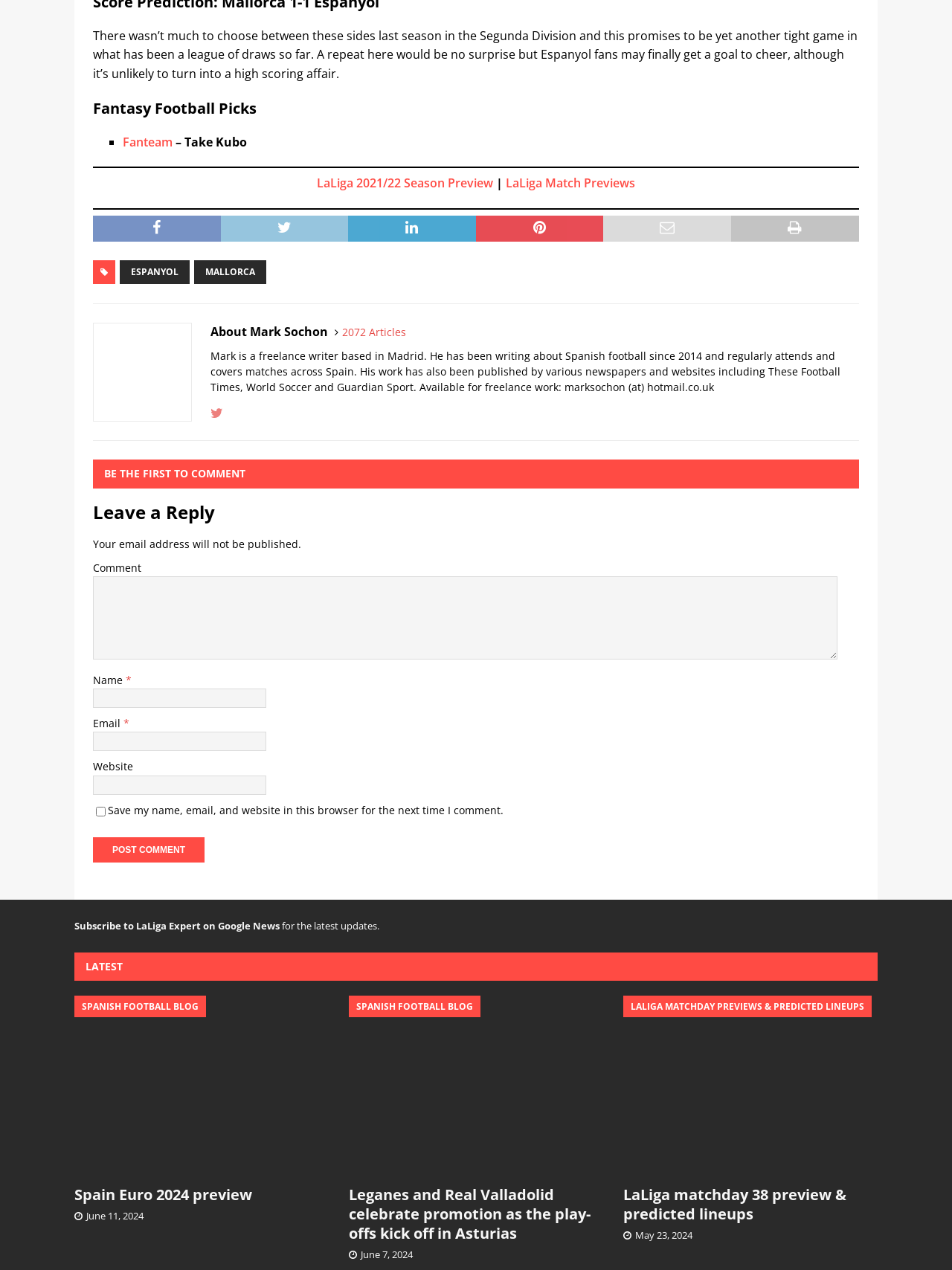Locate the bounding box coordinates of the clickable area needed to fulfill the instruction: "Leave a comment".

[0.098, 0.454, 0.88, 0.519]